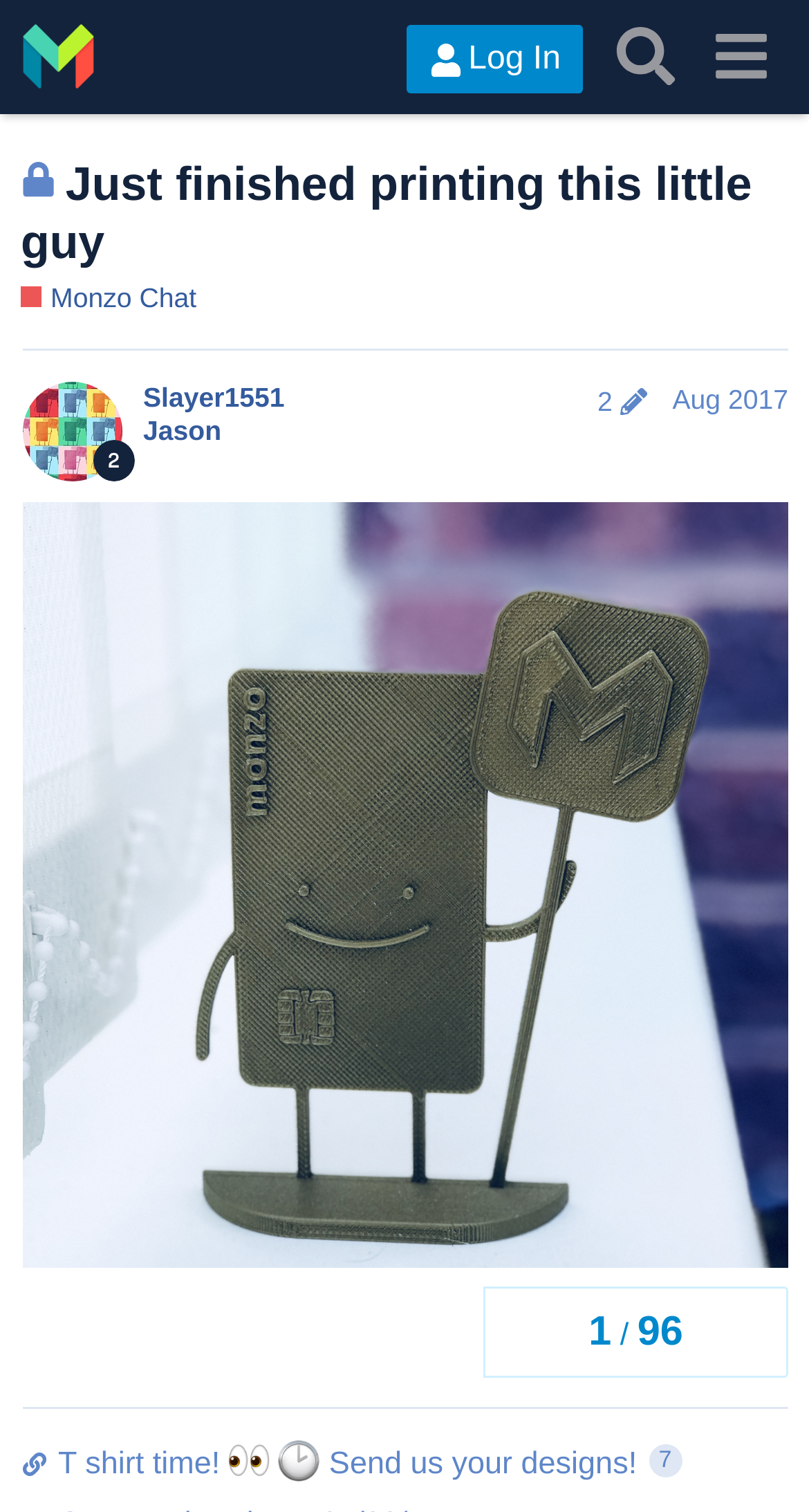Carefully observe the image and respond to the question with a detailed answer:
How many replies are there in this topic?

I can see that the topic progress navigation element shows '1/96' which indicates that there are 96 replies in this topic.